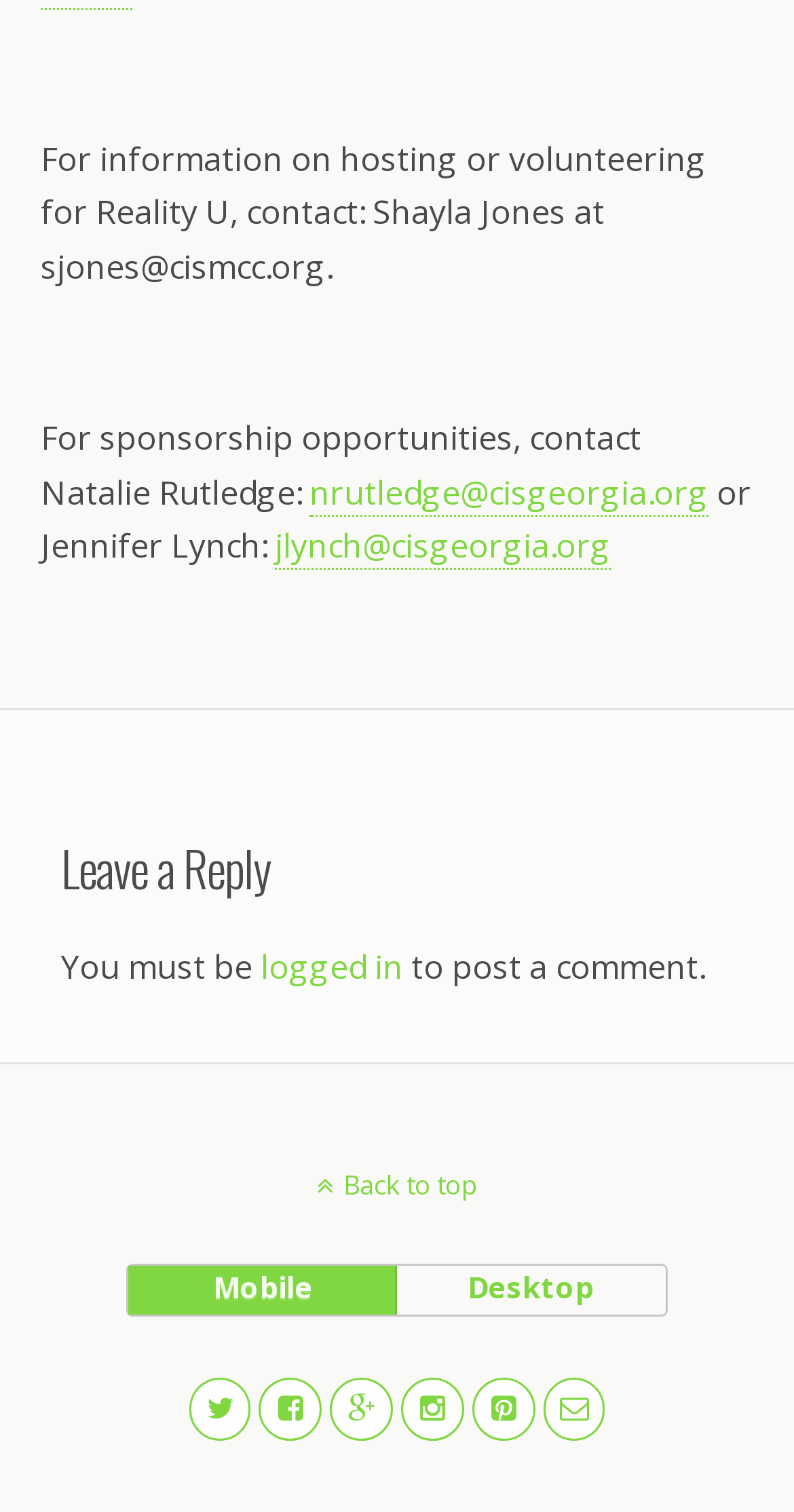Determine the bounding box of the UI element mentioned here: "title="Google+"". The coordinates must be in the format [left, top, right, bottom] with values ranging from 0 to 1.

[0.416, 0.912, 0.495, 0.953]